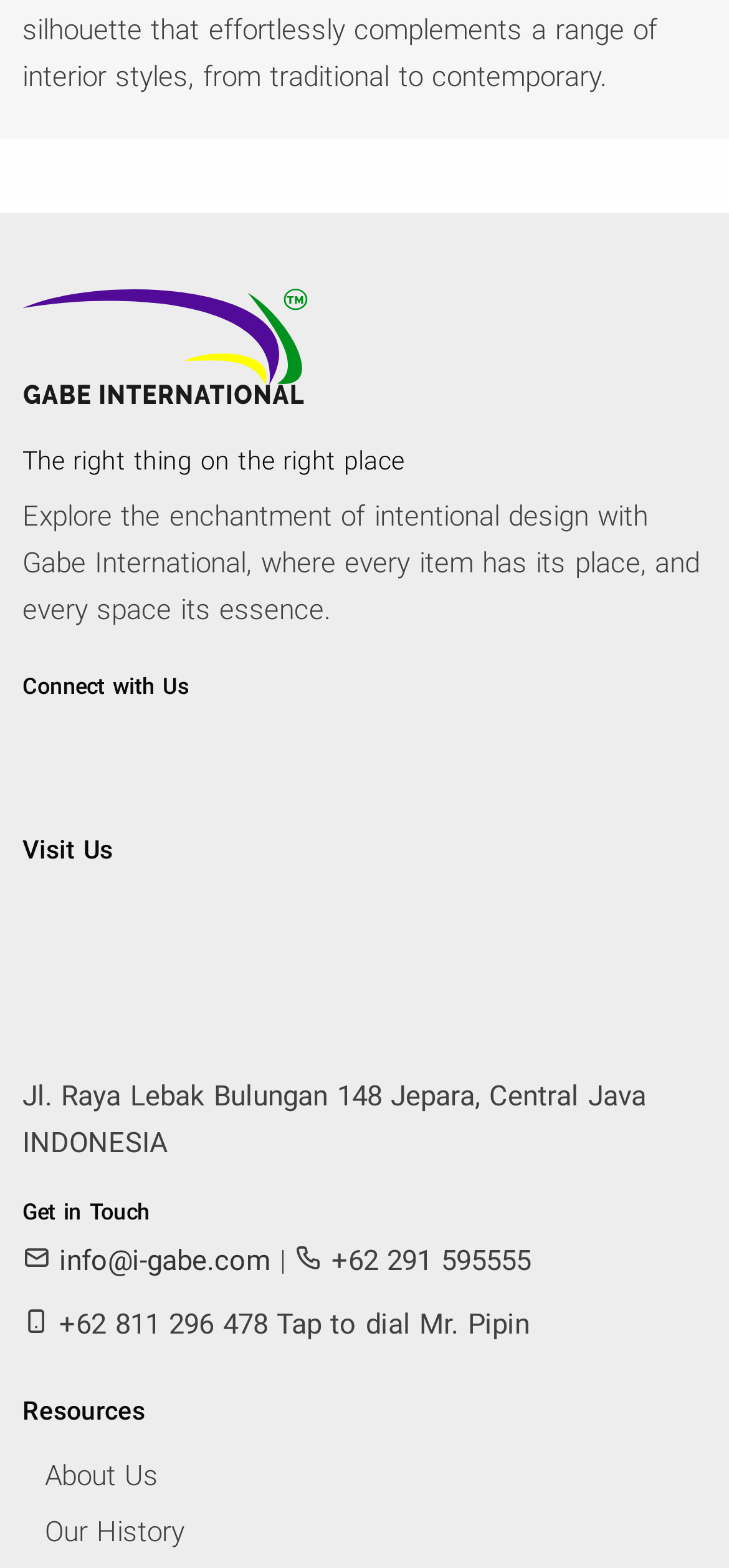What is the name of the company?
Look at the screenshot and provide an in-depth answer.

The name of the company can be found in the image element at the top of the page, which has the text 'Gabe International'.